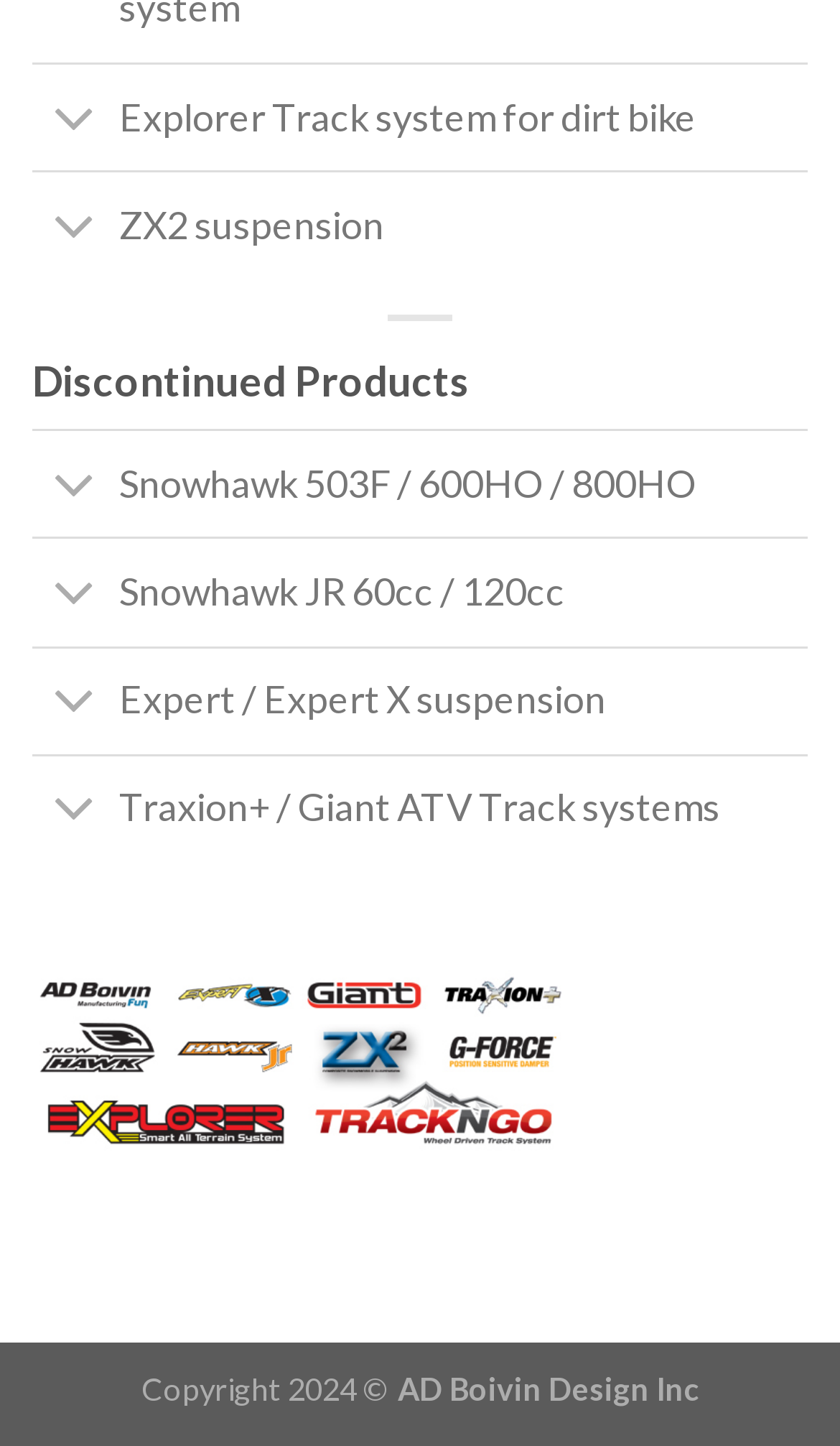Given the description "Snowhawk JR 60cc / 120cc", provide the bounding box coordinates of the corresponding UI element.

[0.038, 0.372, 0.962, 0.446]